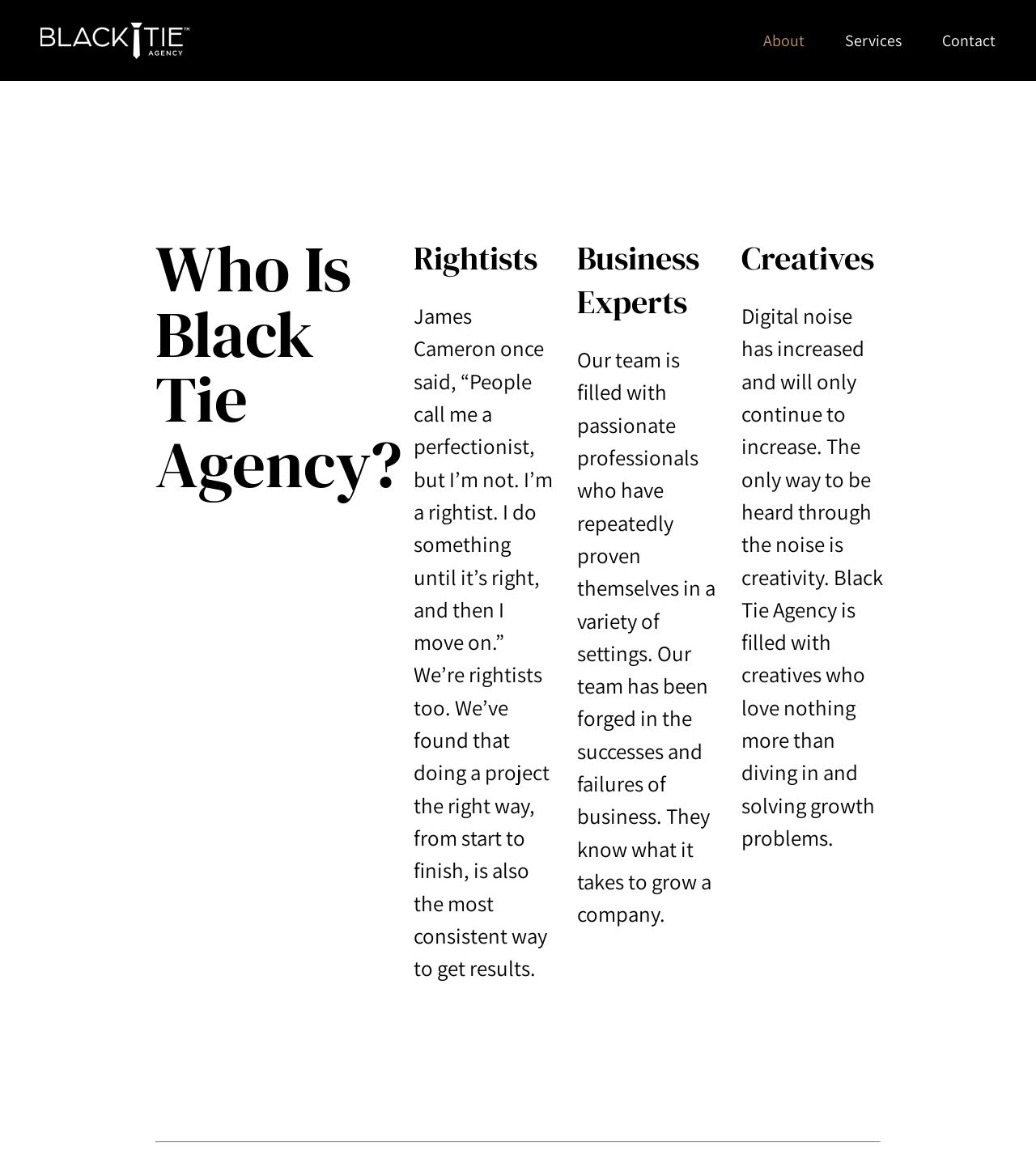What is the purpose of the separator at the bottom of the webpage?
Please provide a comprehensive answer based on the details in the screenshot.

The separator at the bottom of the webpage, which is a horizontal line, is used to separate the main content from the rest of the webpage, likely the footer section.